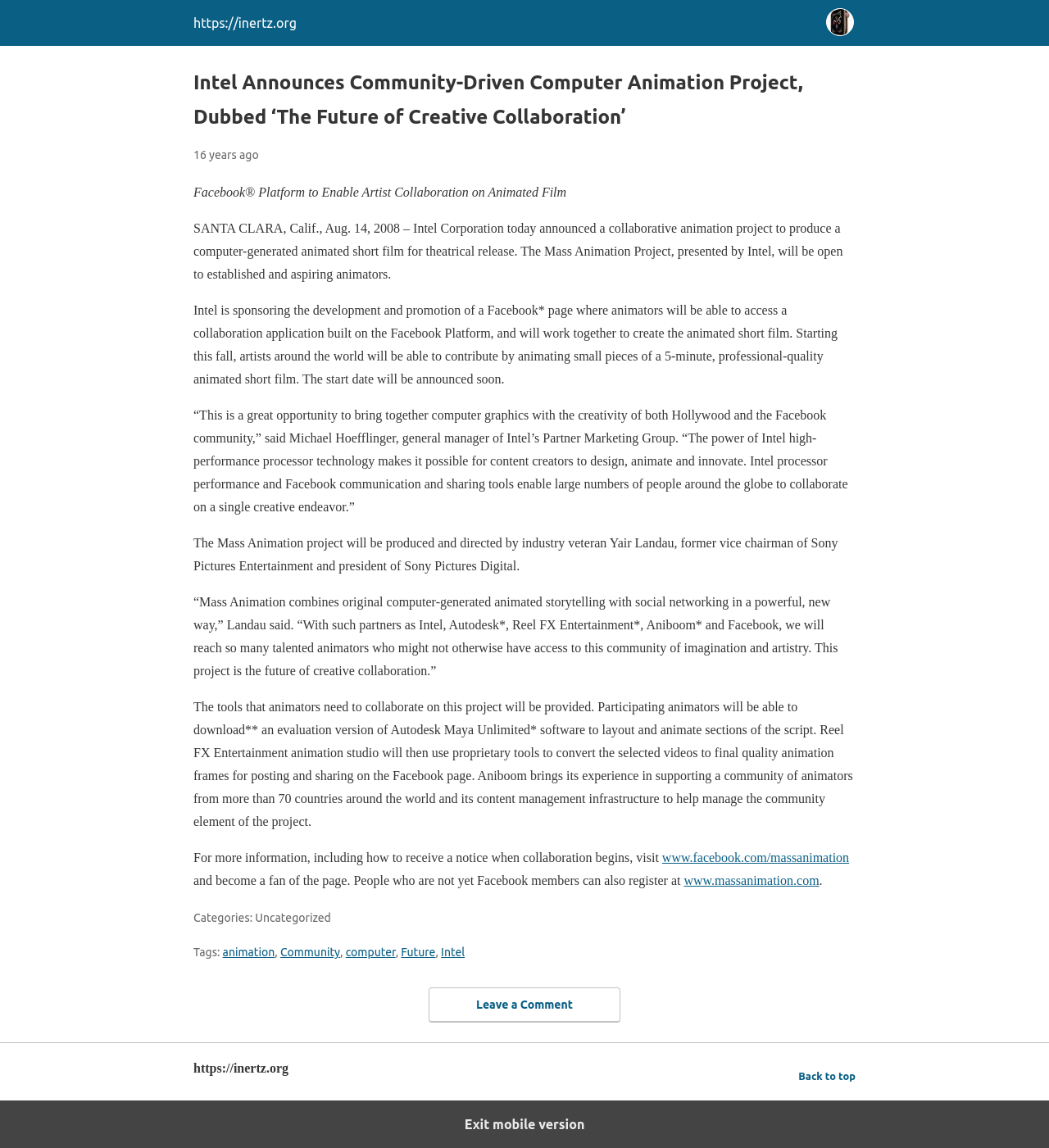Locate the bounding box coordinates of the element I should click to achieve the following instruction: "Leave a comment".

[0.409, 0.86, 0.591, 0.89]